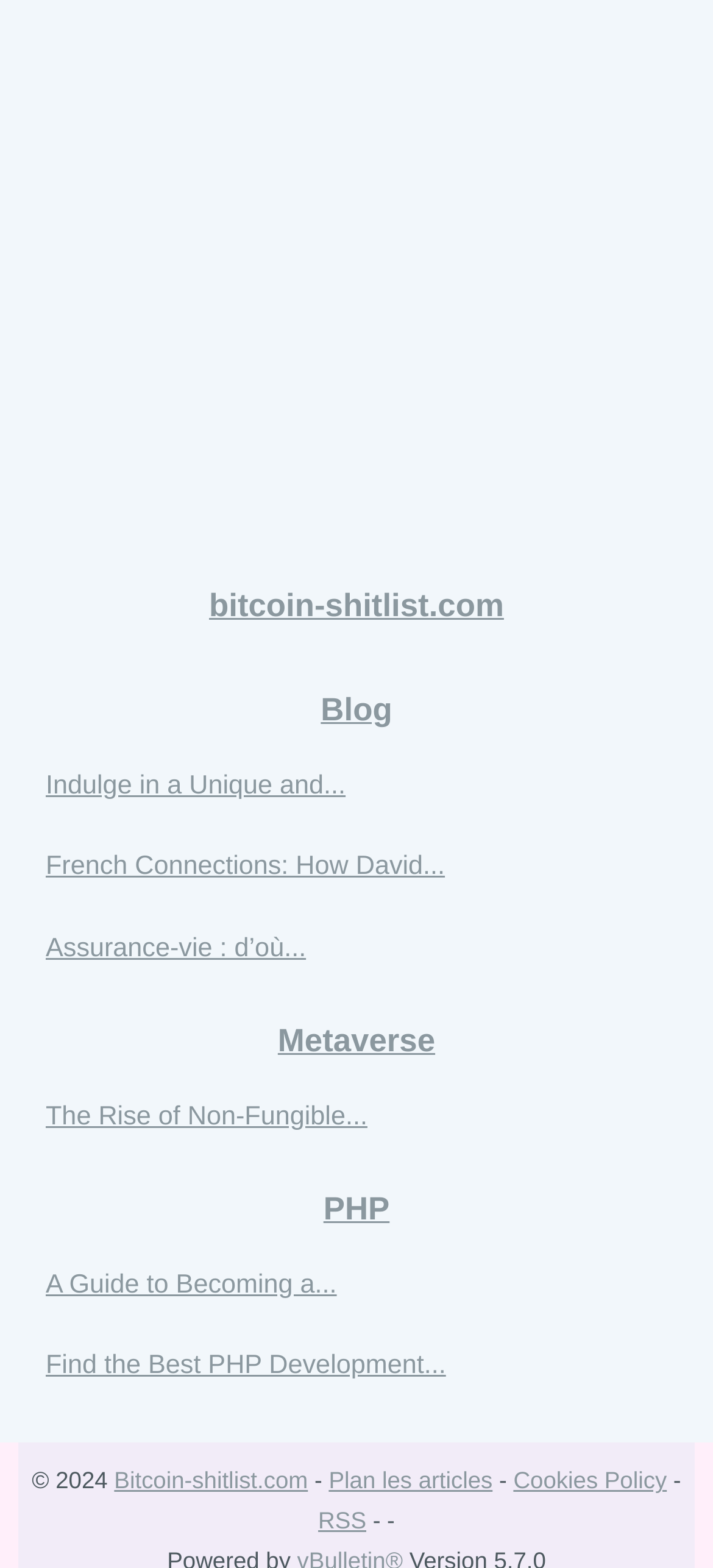Based on the provided description, "French Connections: How David...", find the bounding box of the corresponding UI element in the screenshot.

[0.051, 0.539, 0.897, 0.567]